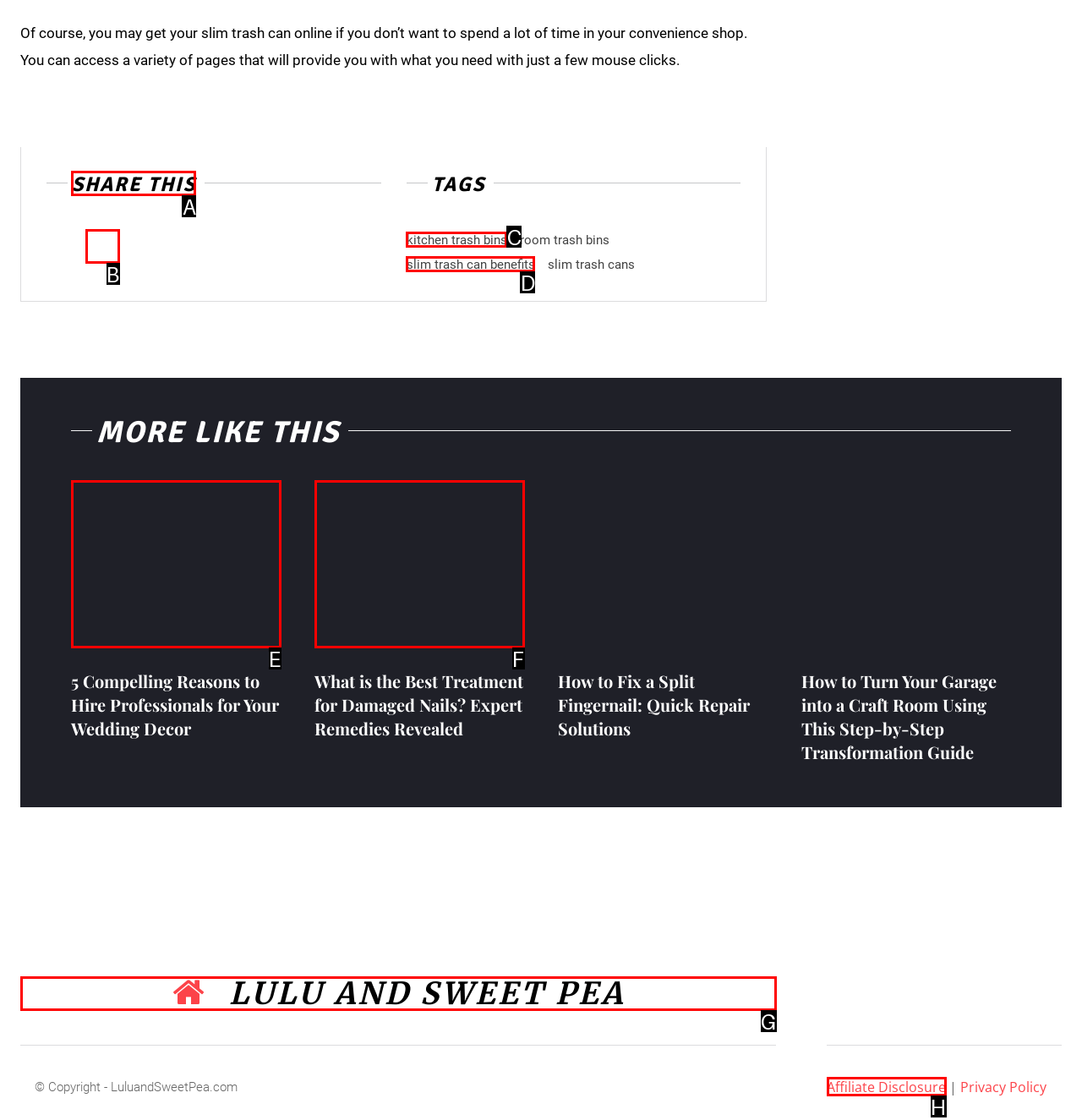What option should you select to complete this task: Click the SHARE THIS button? Indicate your answer by providing the letter only.

A